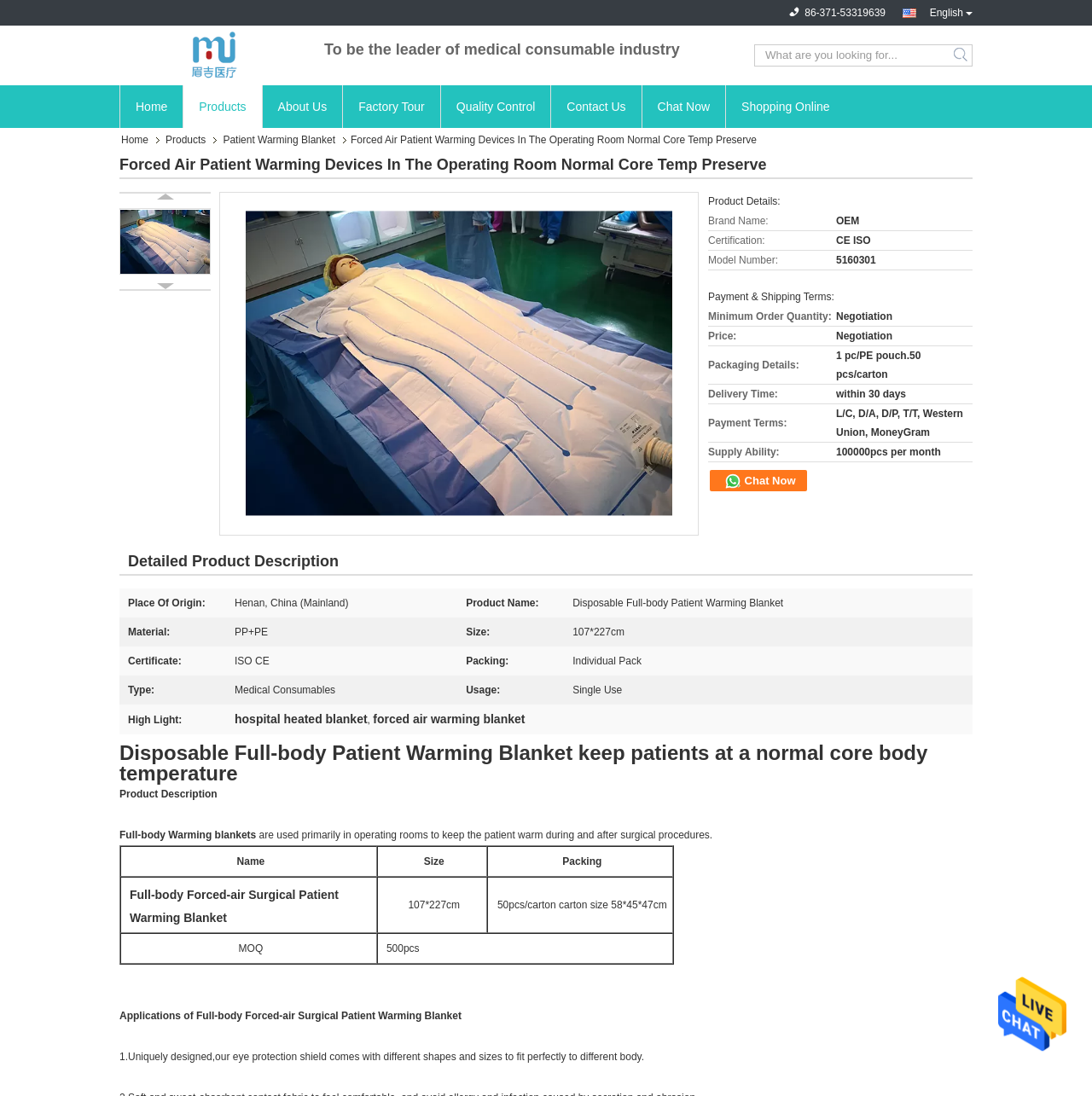Find and indicate the bounding box coordinates of the region you should select to follow the given instruction: "View product details".

[0.648, 0.178, 0.715, 0.189]